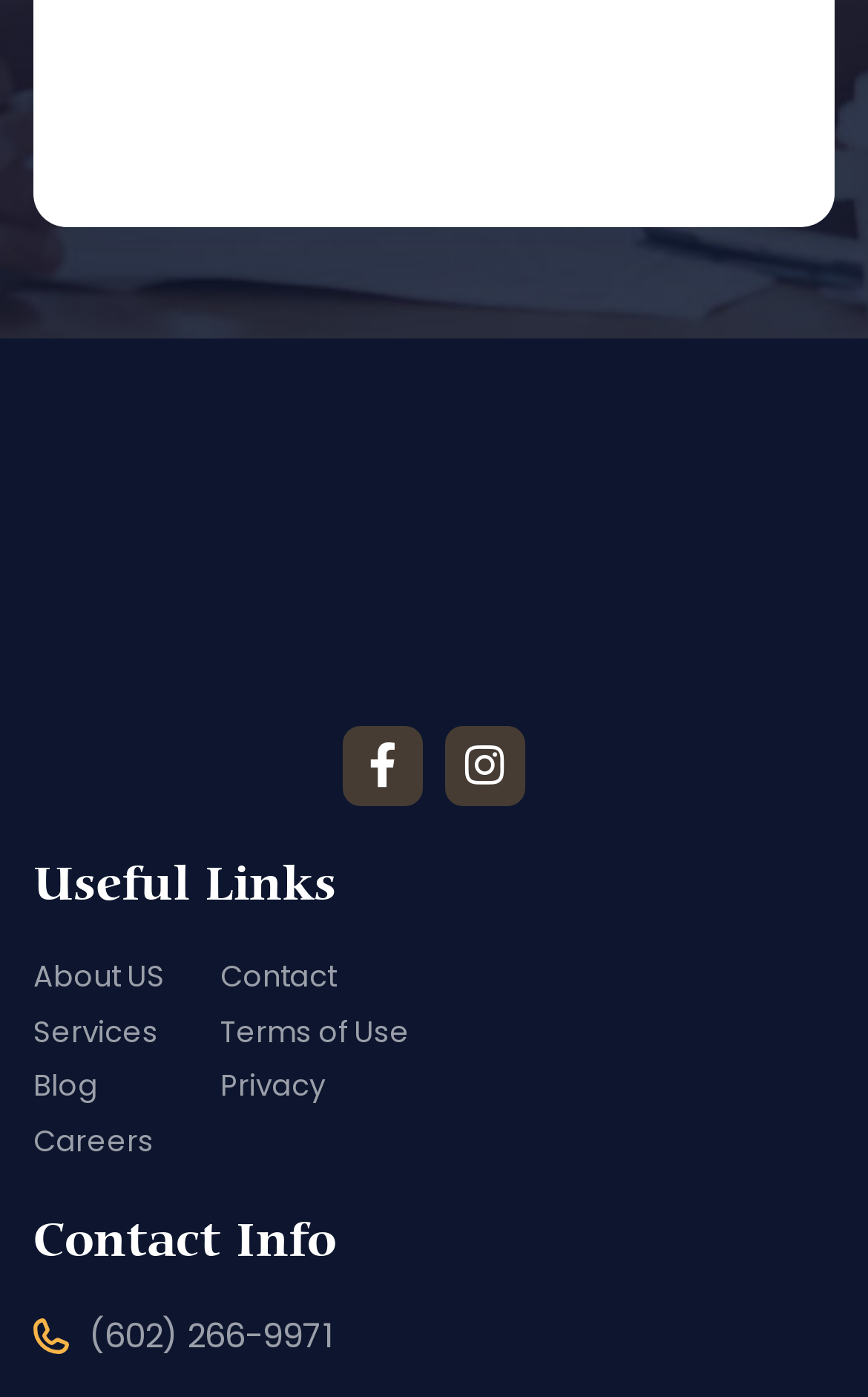Identify the bounding box coordinates of the area you need to click to perform the following instruction: "Visit Facebook page".

[0.395, 0.52, 0.487, 0.577]